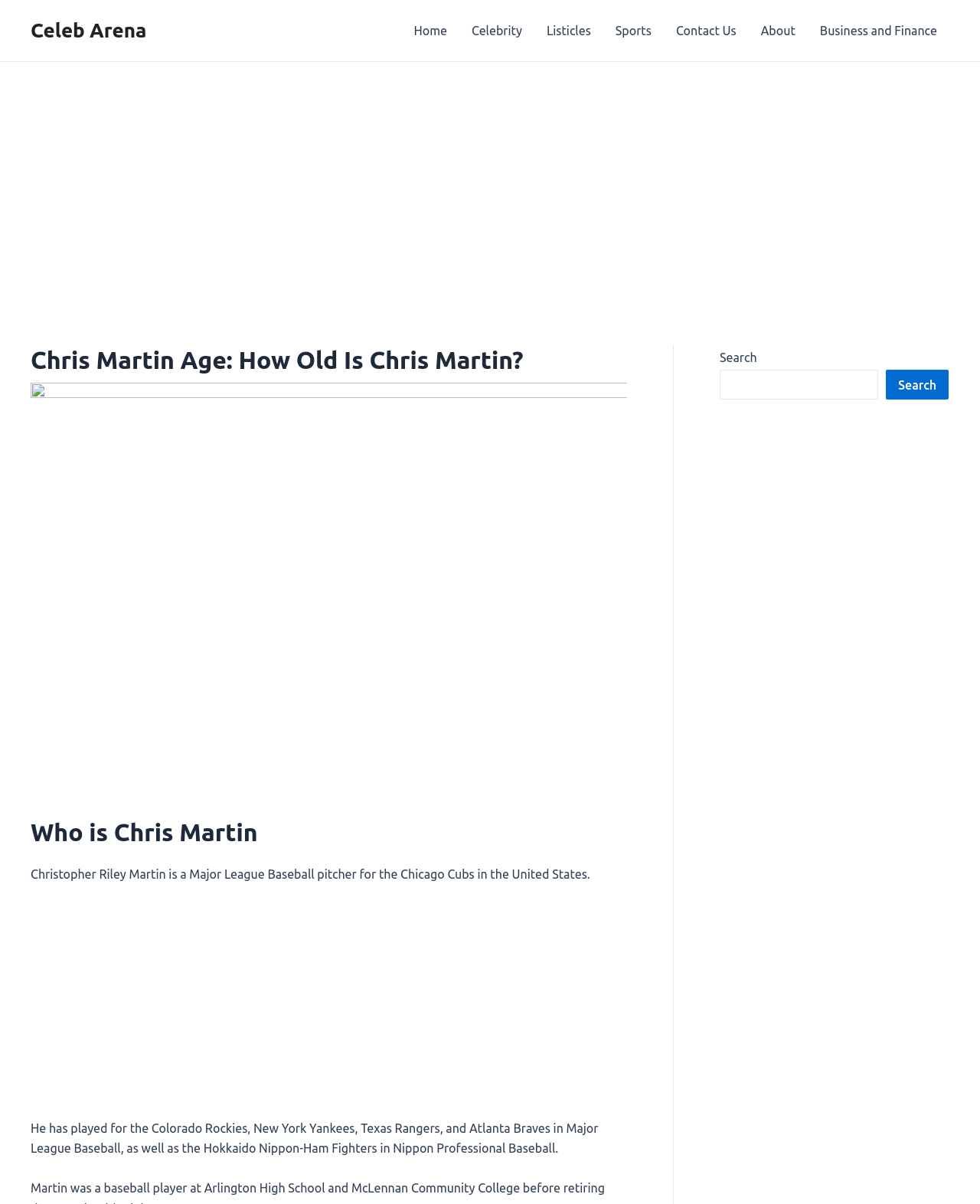Identify and provide the bounding box coordinates of the UI element described: "Celeb Arena". The coordinates should be formatted as [left, top, right, bottom], with each number being a float between 0 and 1.

[0.031, 0.016, 0.15, 0.035]